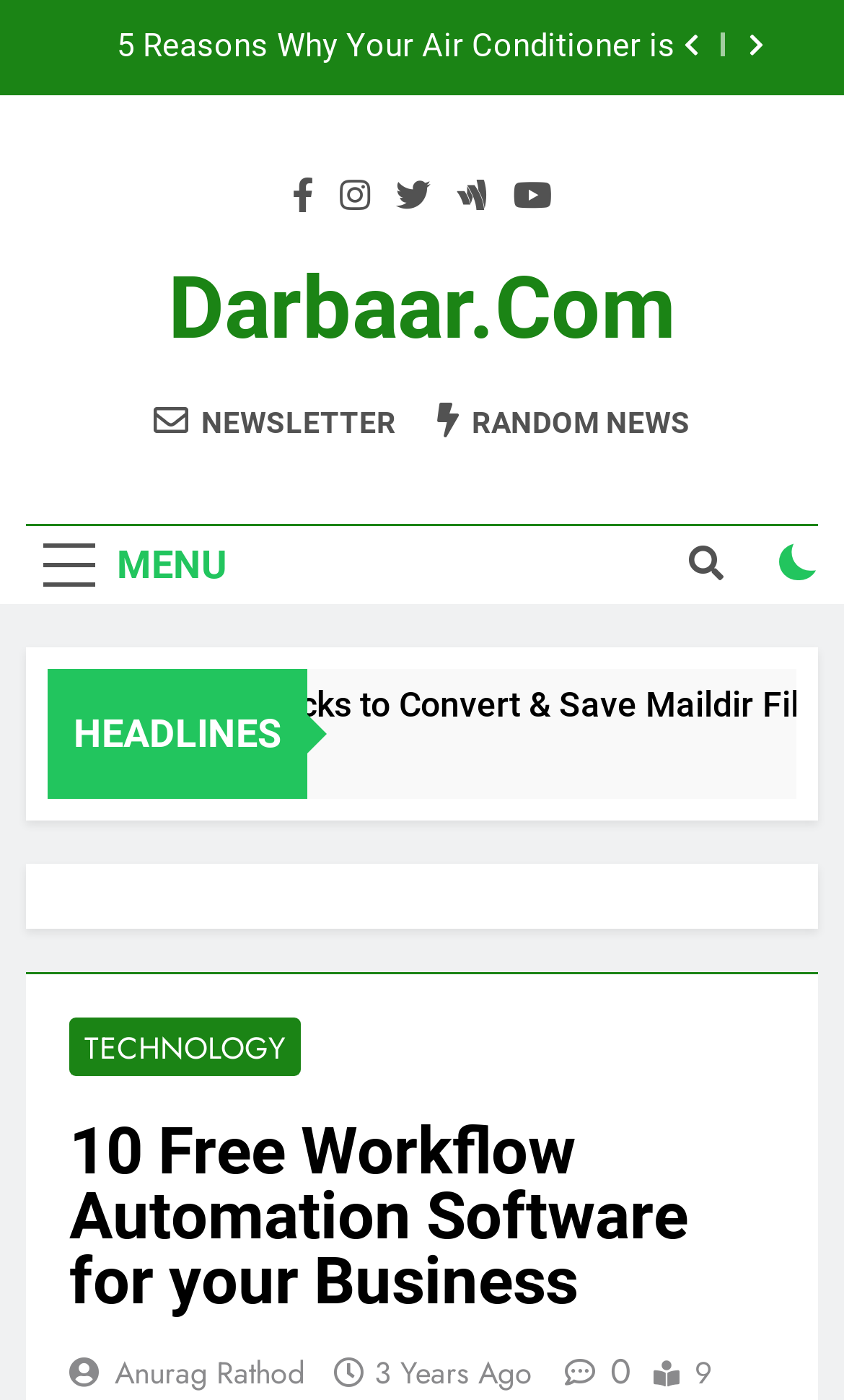Please give the bounding box coordinates of the area that should be clicked to fulfill the following instruction: "Visit the technology headlines". The coordinates should be in the format of four float numbers from 0 to 1, i.e., [left, top, right, bottom].

[0.082, 0.727, 0.356, 0.768]